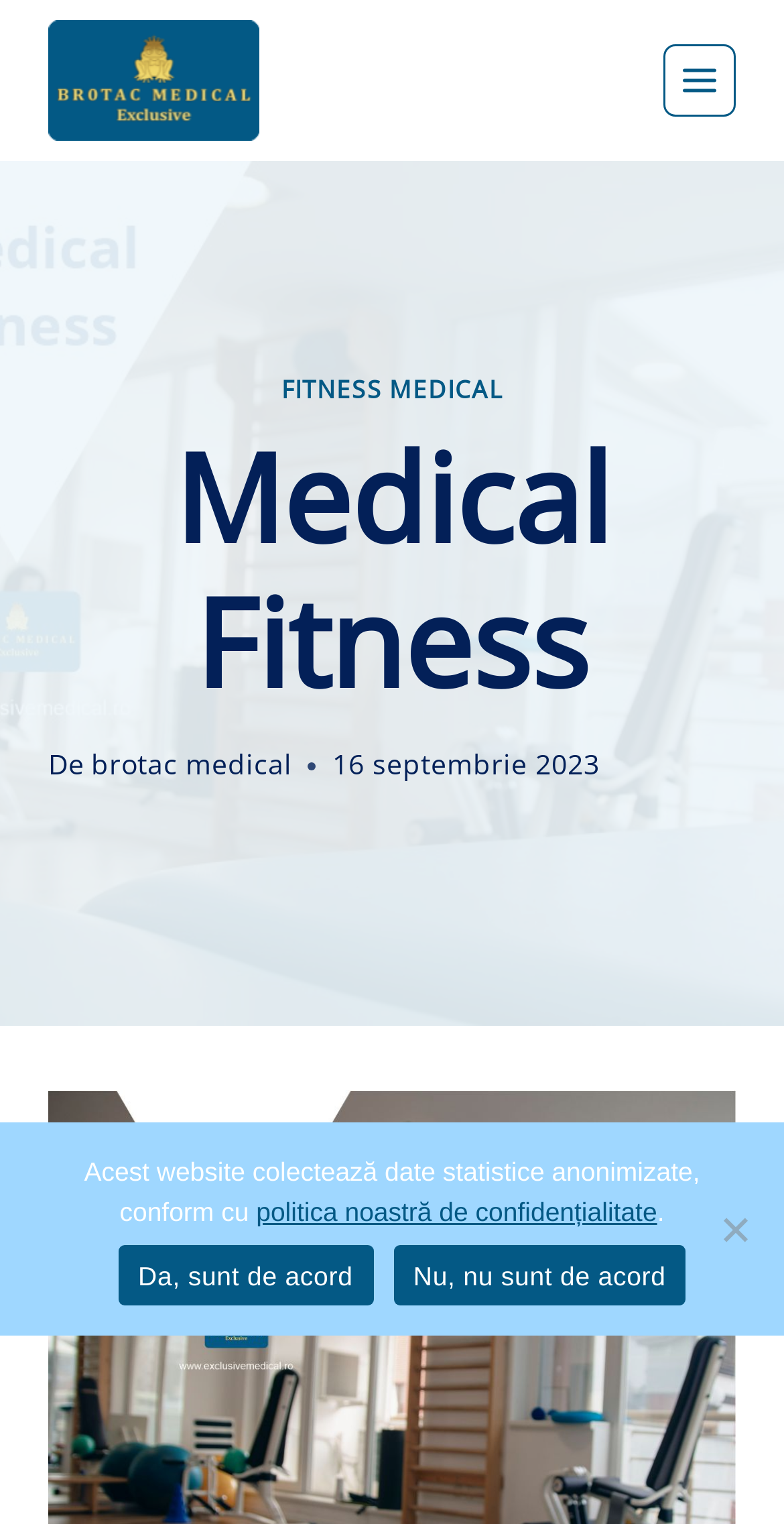Find the UI element described as: "Toggle Menu" and predict its bounding box coordinates. Ensure the coordinates are four float numbers between 0 and 1, [left, top, right, bottom].

[0.846, 0.029, 0.938, 0.077]